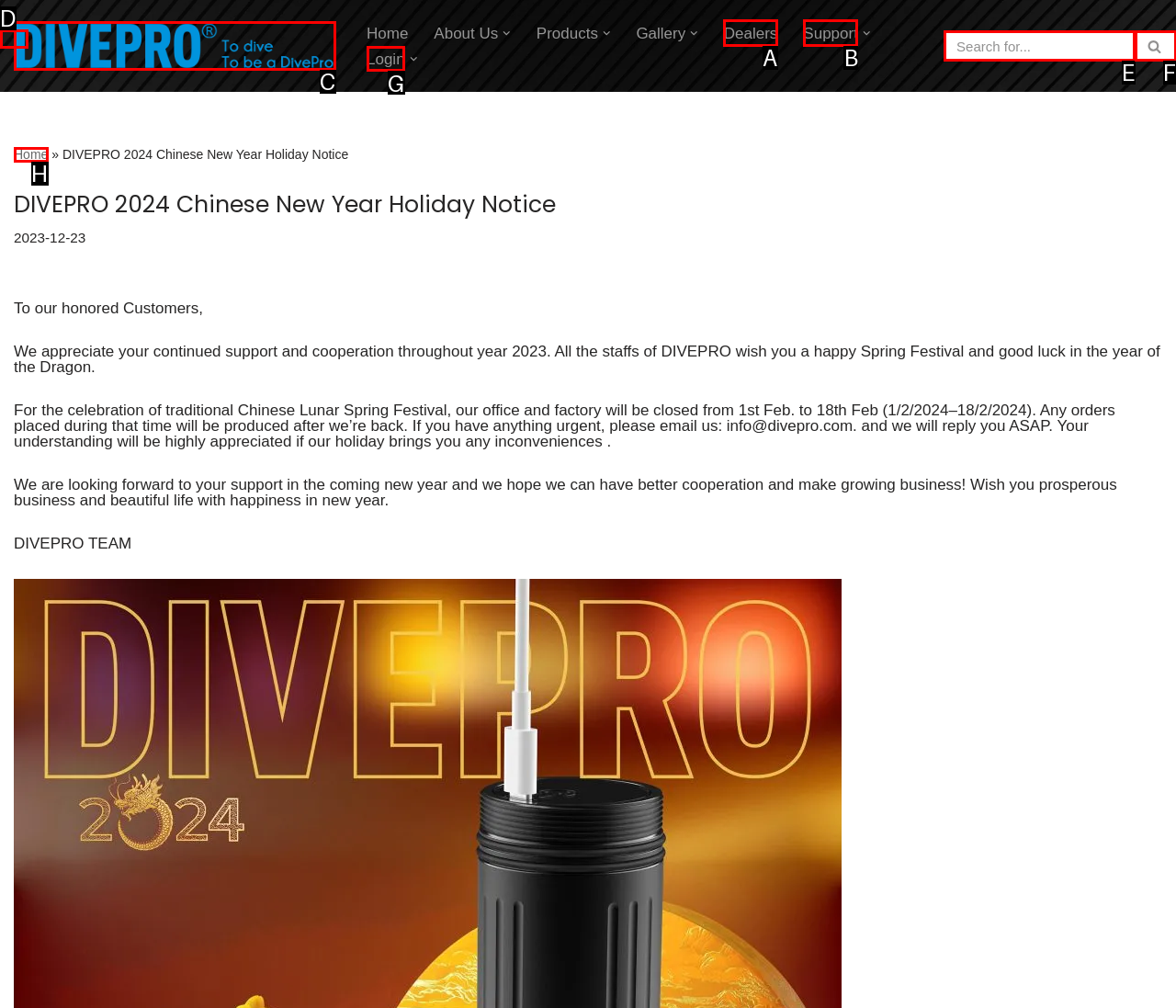Decide which letter you need to select to fulfill the task: Click on the 'Login' link
Answer with the letter that matches the correct option directly.

G